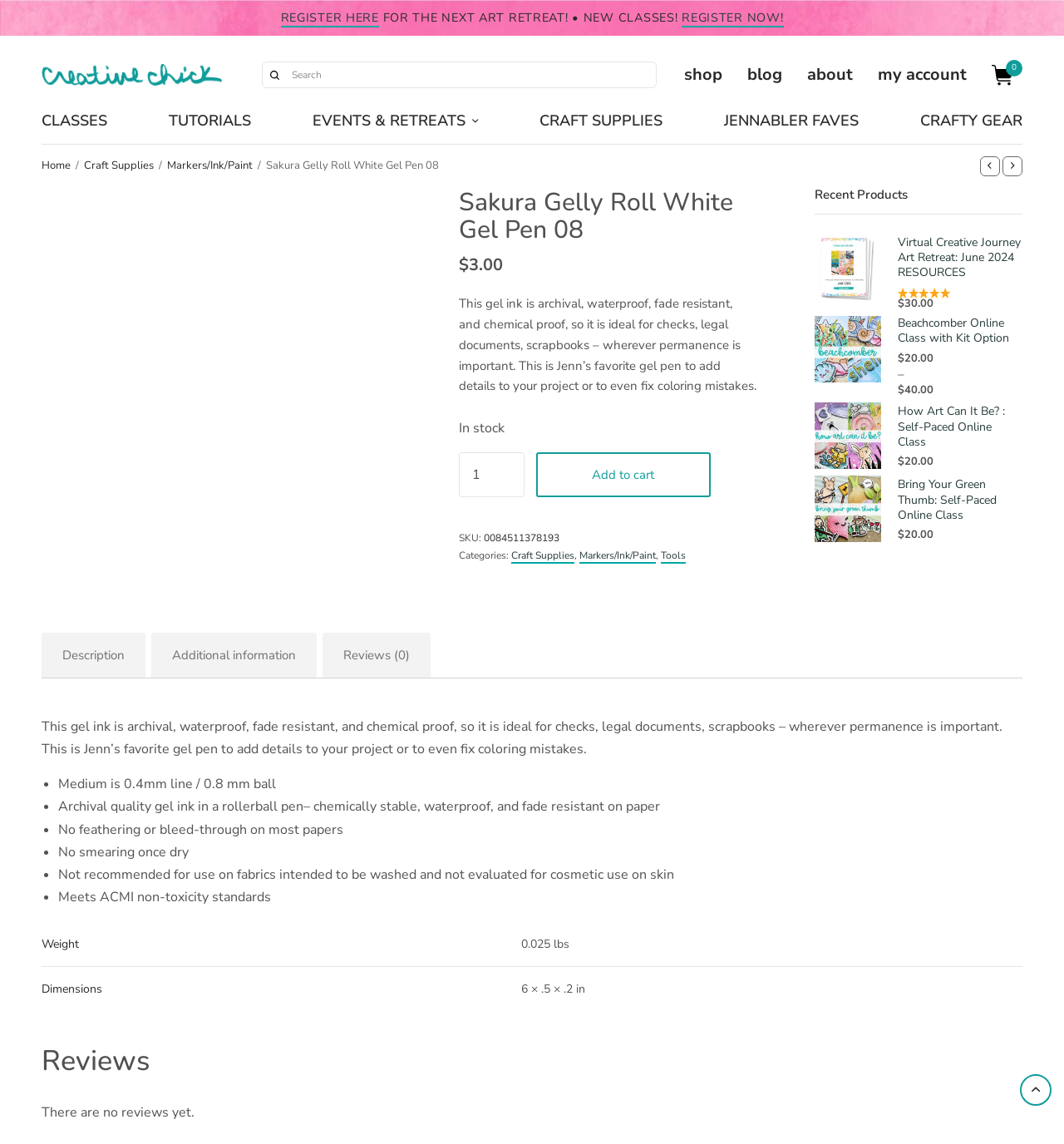Could you locate the bounding box coordinates for the section that should be clicked to accomplish this task: "Search for products".

[0.246, 0.054, 0.637, 0.077]